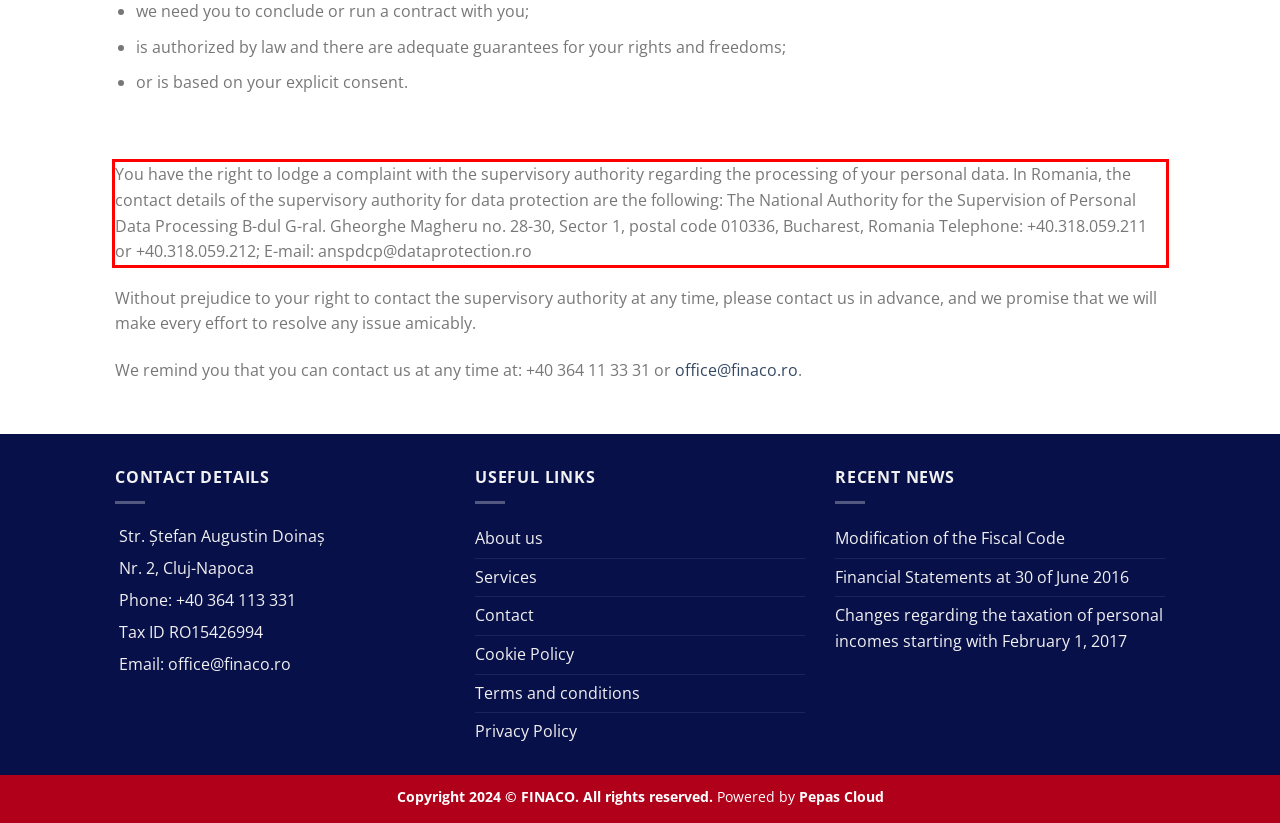Identify the red bounding box in the webpage screenshot and perform OCR to generate the text content enclosed.

You have the right to lodge a complaint with the supervisory authority regarding the processing of your personal data. In Romania, the contact details of the supervisory authority for data protection are the following: The National Authority for the Supervision of Personal Data Processing B-dul G-ral. Gheorghe Magheru no. 28-30, Sector 1, postal code 010336, Bucharest, Romania Telephone: +40.318.059.211 or +40.318.059.212; E-mail: anspdcp@dataprotection.ro